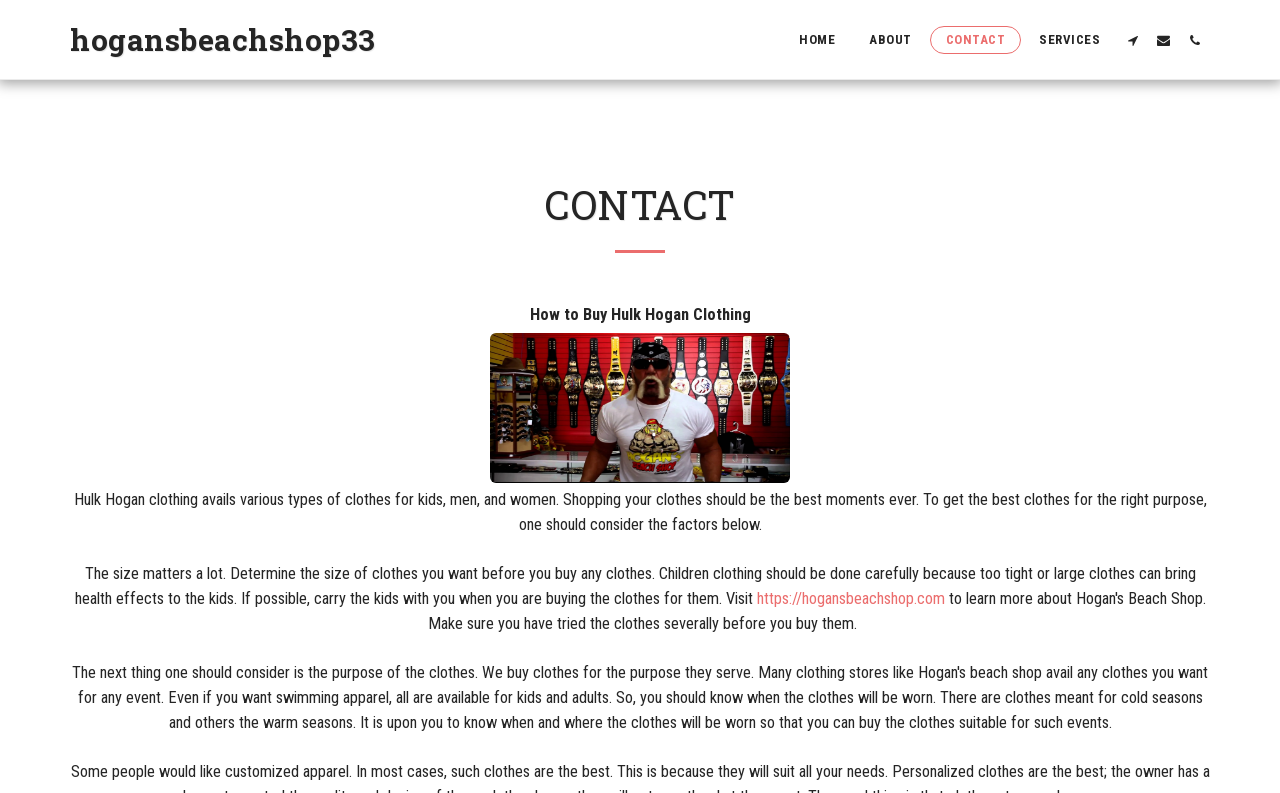Given the description "Diamine oxidase (DAO)", provide the bounding box coordinates of the corresponding UI element.

None